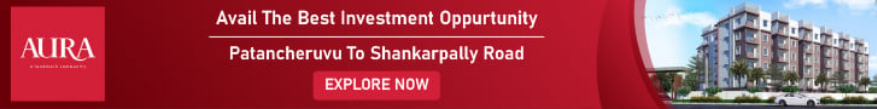What type of architecture is featured in the image?
Answer the question based on the image using a single word or a brief phrase.

Contemporary